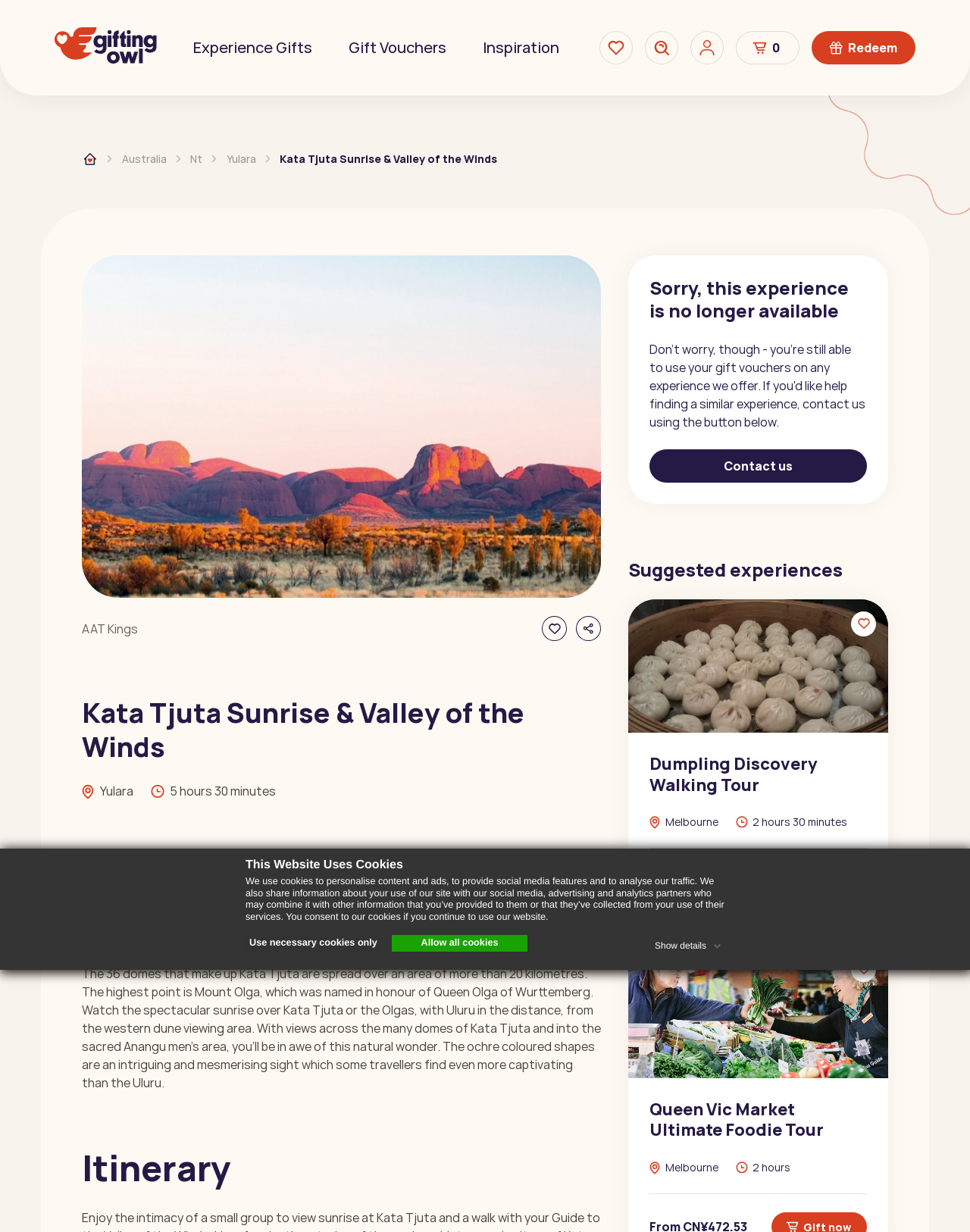What is the location of the Kata Tjuta Sunrise & Valley of the Winds experience?
Using the image as a reference, deliver a detailed and thorough answer to the question.

I found the answer by looking at the text element with the location information of the Kata Tjuta Sunrise & Valley of the Winds experience, which is Yulara.